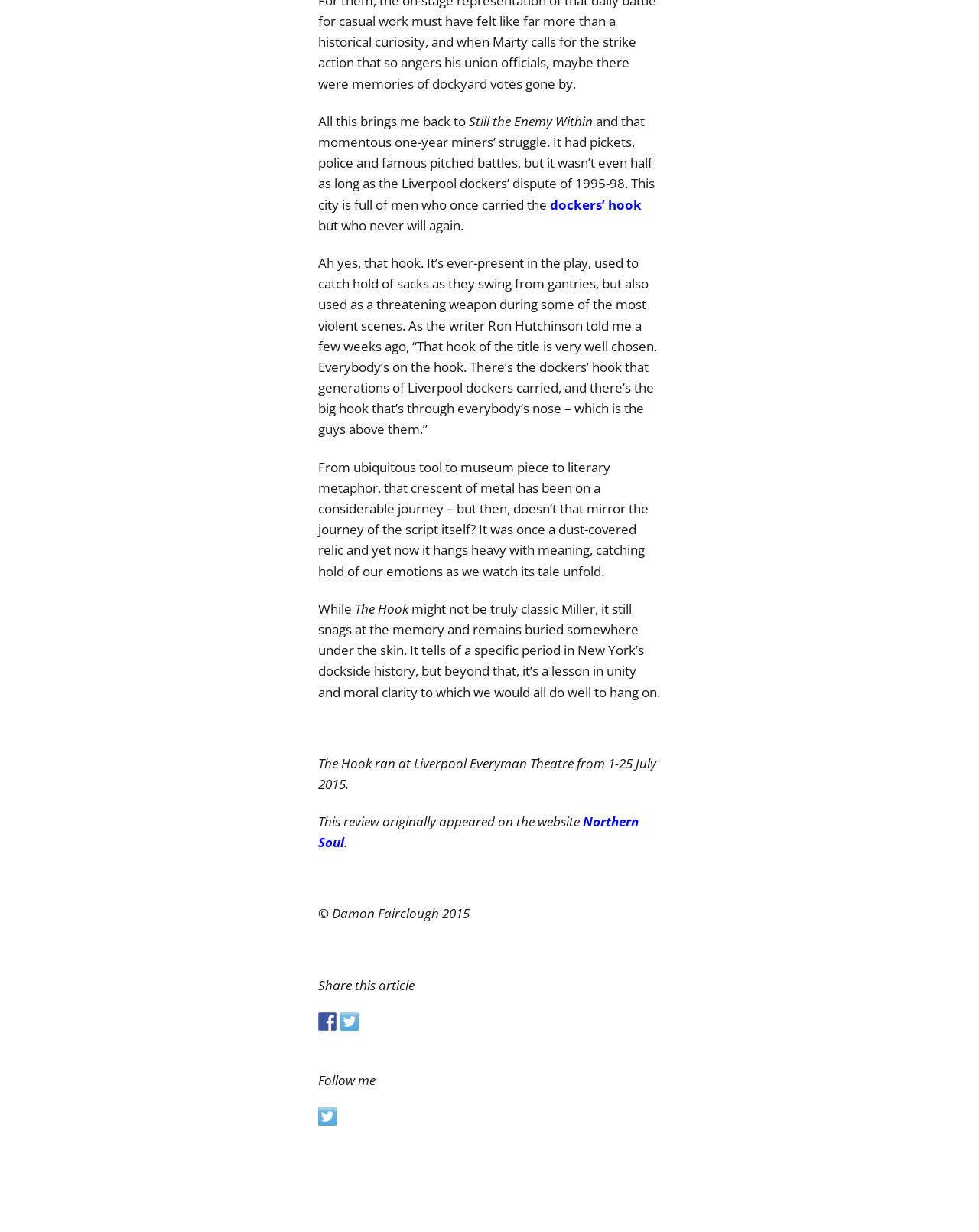Please determine the bounding box of the UI element that matches this description: title="Share by email". The coordinates should be given as (top-left x, top-left y, bottom-right x, bottom-right y), with all values between 0 and 1.

[0.461, 0.822, 0.48, 0.837]